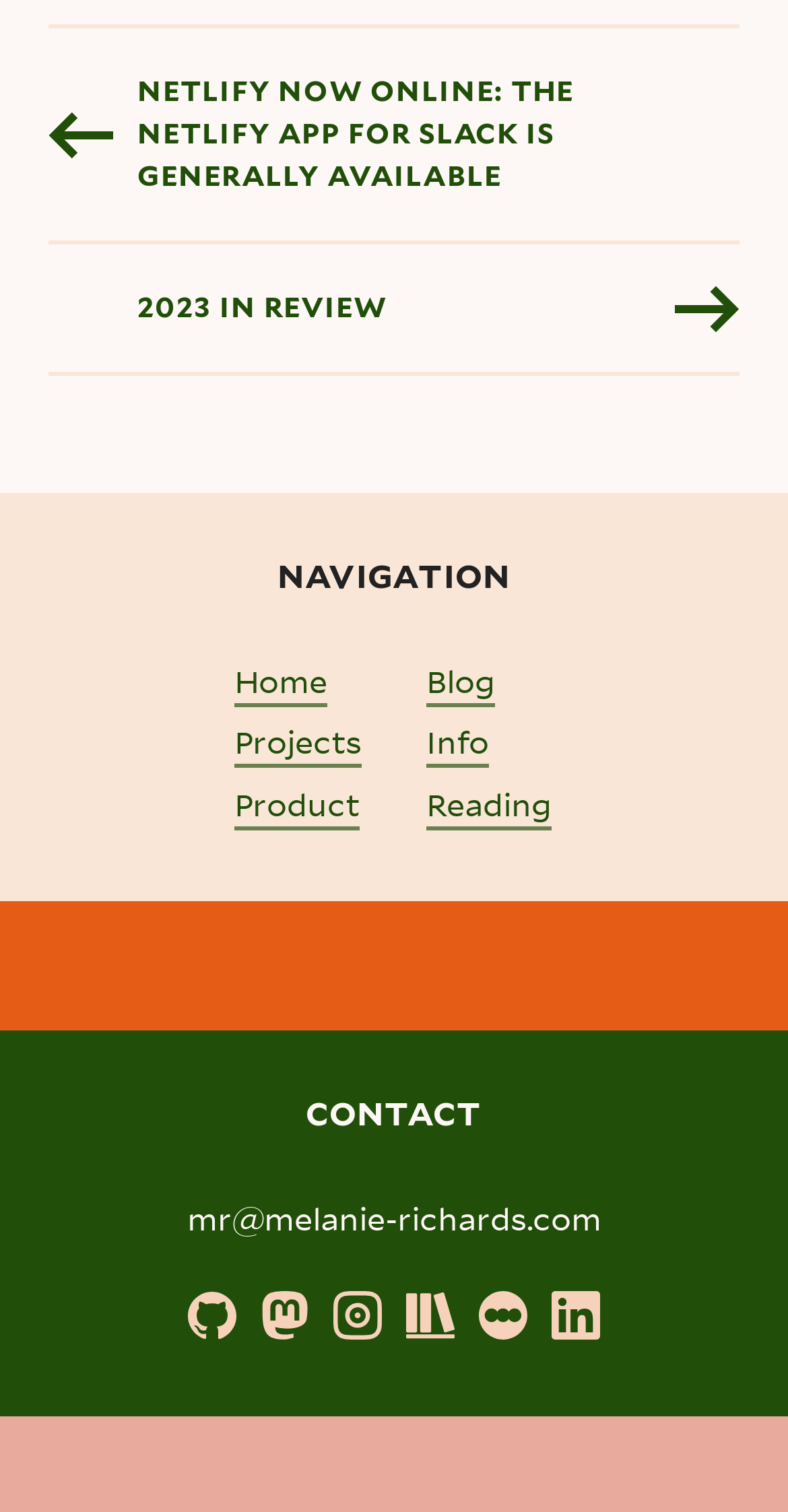Locate the bounding box coordinates of the clickable part needed for the task: "contact via email".

[0.237, 0.793, 0.763, 0.82]